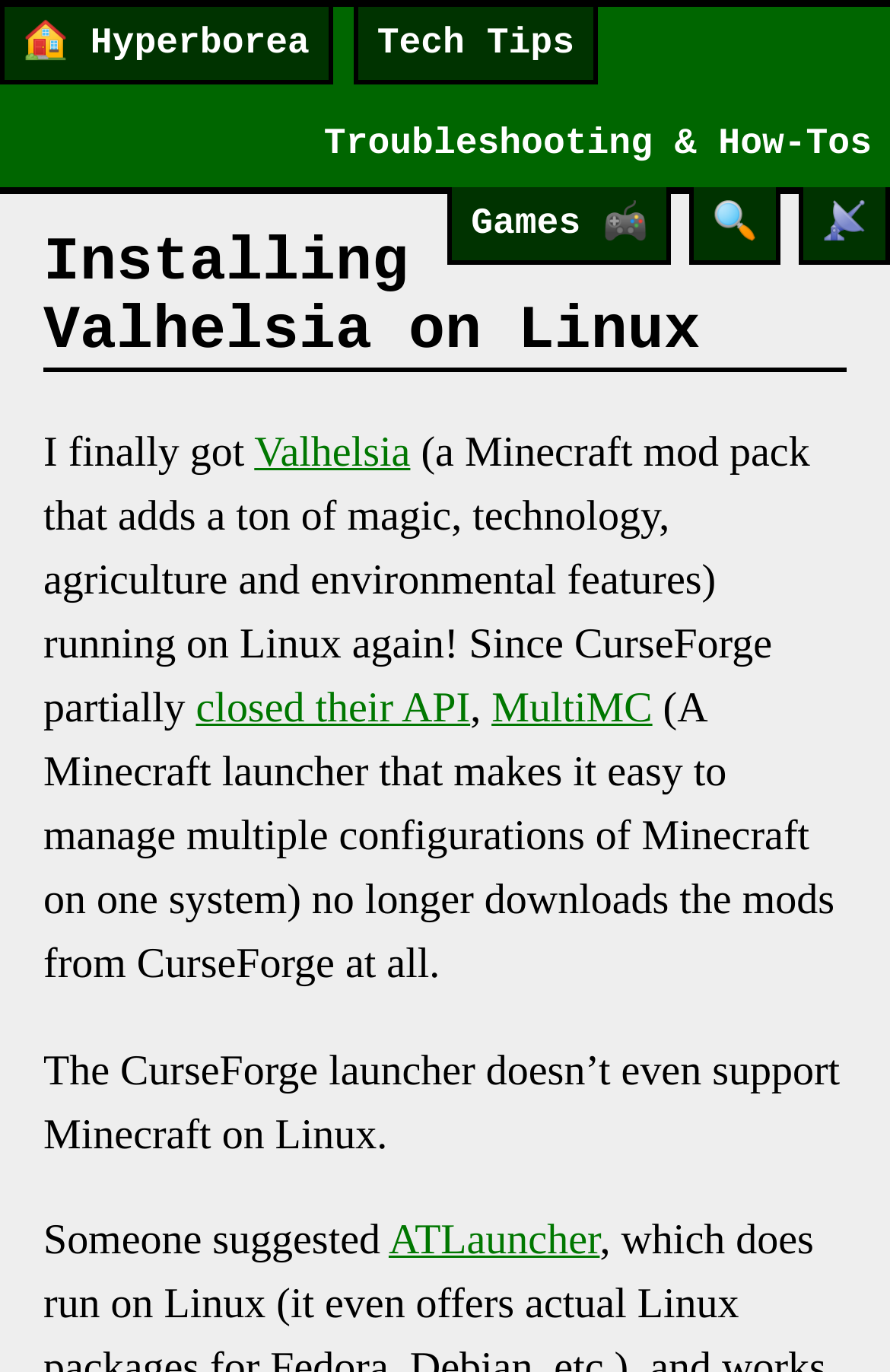Identify the bounding box coordinates for the region to click in order to carry out this instruction: "go to Hyperborea". Provide the coordinates using four float numbers between 0 and 1, formatted as [left, top, right, bottom].

[0.0, 0.005, 0.373, 0.062]